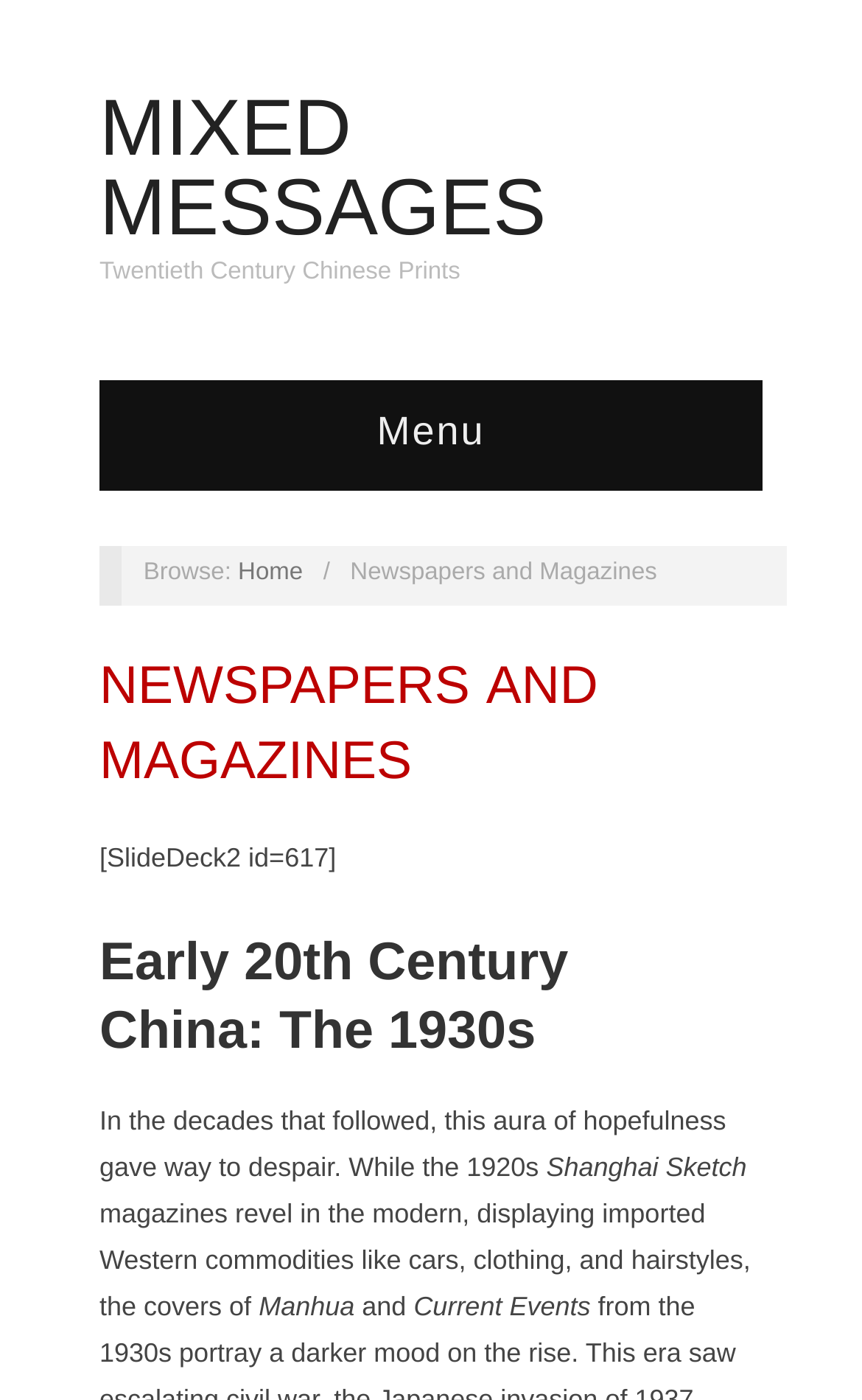What is the name of the magazine mentioned?
Answer the question based on the image using a single word or a brief phrase.

Shanghai Sketch